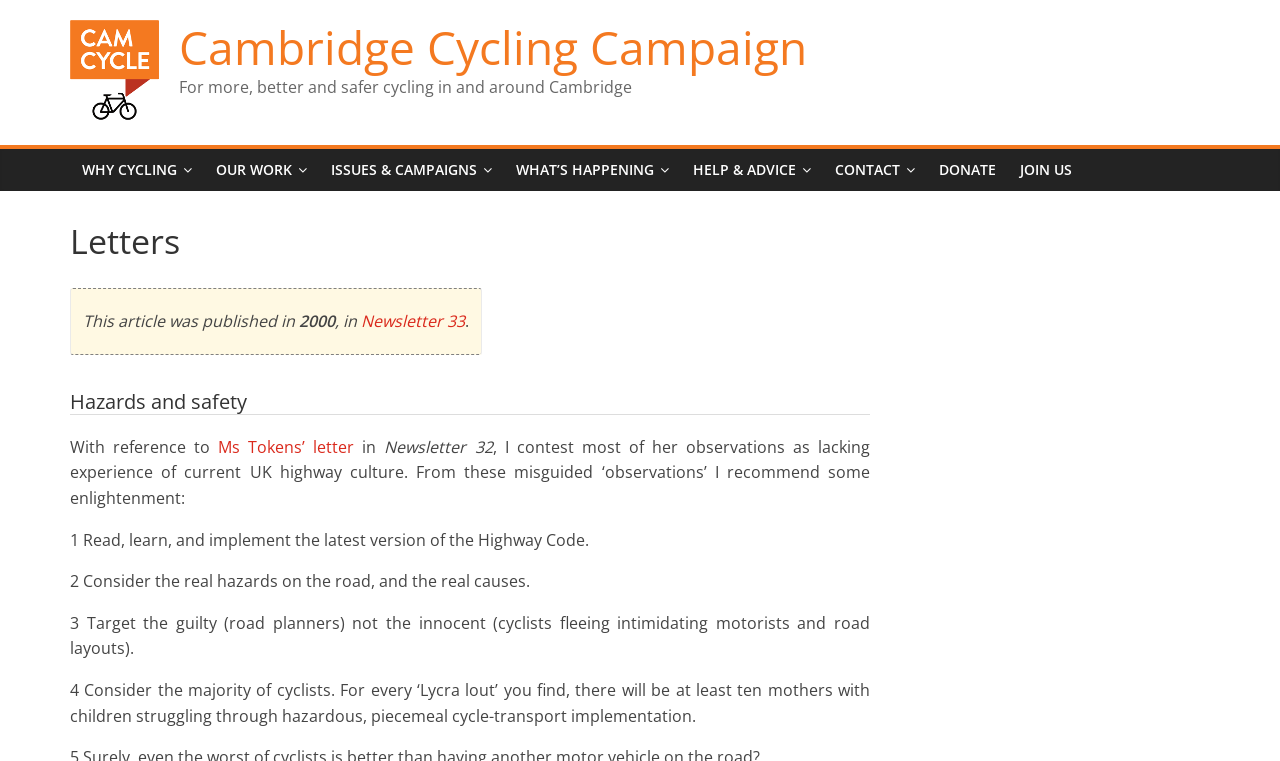Please find the bounding box coordinates in the format (top-left x, top-left y, bottom-right x, bottom-right y) for the given element description. Ensure the coordinates are floating point numbers between 0 and 1. Description: What’s happening

[0.394, 0.196, 0.532, 0.251]